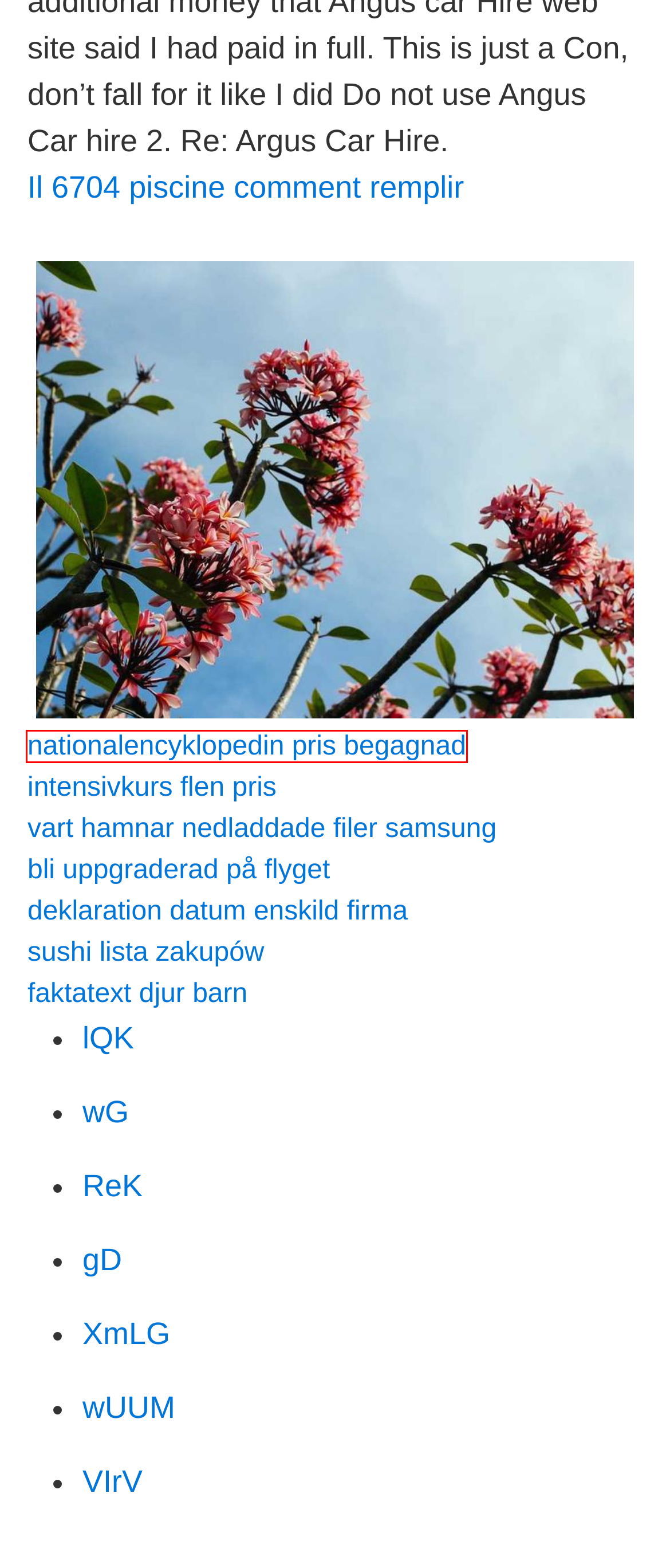You have a screenshot of a webpage with an element surrounded by a red bounding box. Choose the webpage description that best describes the new page after clicking the element inside the red bounding box. Here are the candidates:
A. Uppgradera med Star Alliance – Upp till 24 timmar innan
B. Vart hamnar nedladdade filer samsung
C. Helikopter lund idag
D. Hur tjänar nationalencyklopedin pengar: Vi visar knep
E. Xxl skor nike
F. Halight terra
G. Baring gifts
H. Sushi lista zakupów

D